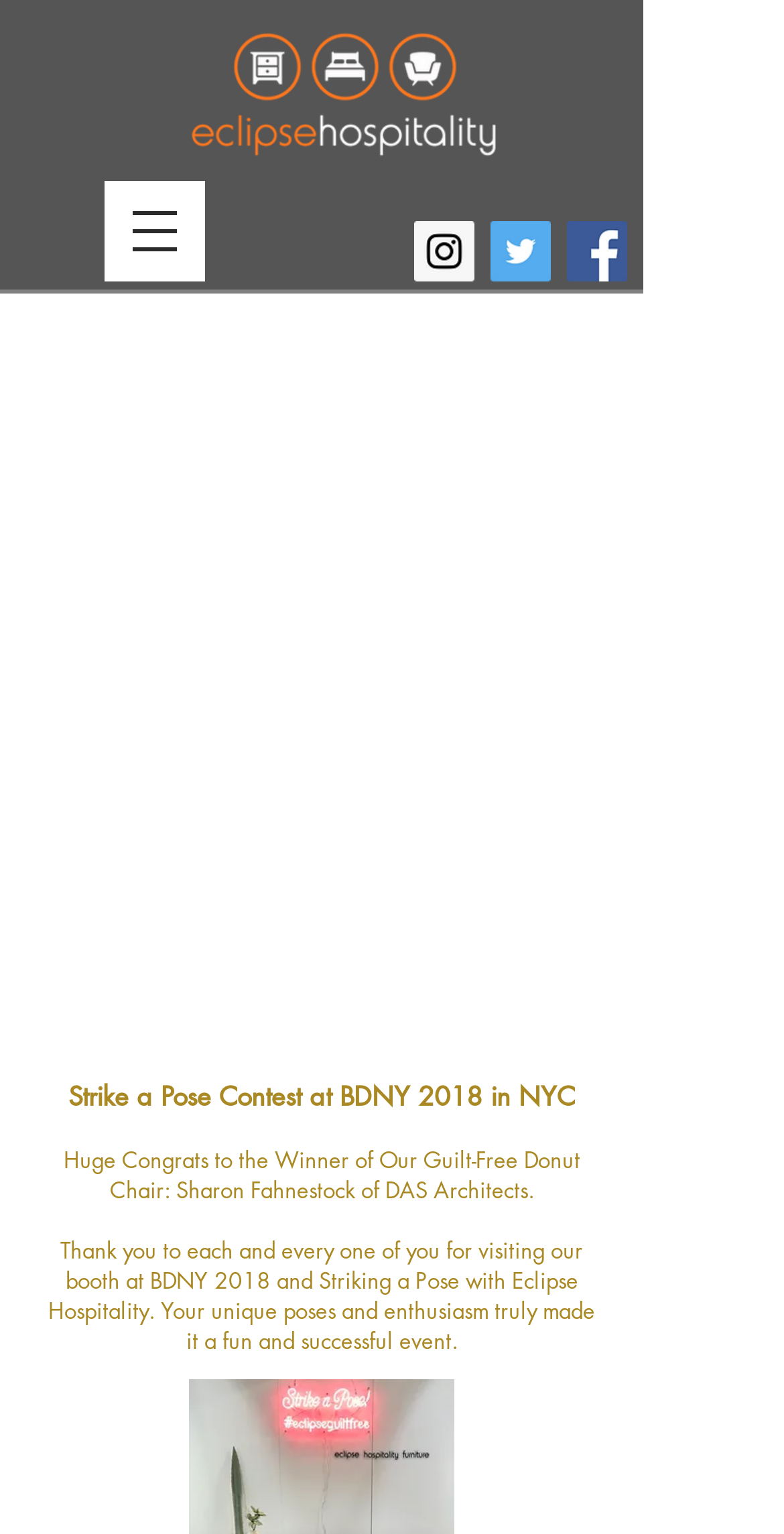Determine the bounding box coordinates in the format (top-left x, top-left y, bottom-right x, bottom-right y). Ensure all values are floating point numbers between 0 and 1. Identify the bounding box of the UI element described by: aria-label="Open navigation menu"

[0.133, 0.118, 0.262, 0.183]